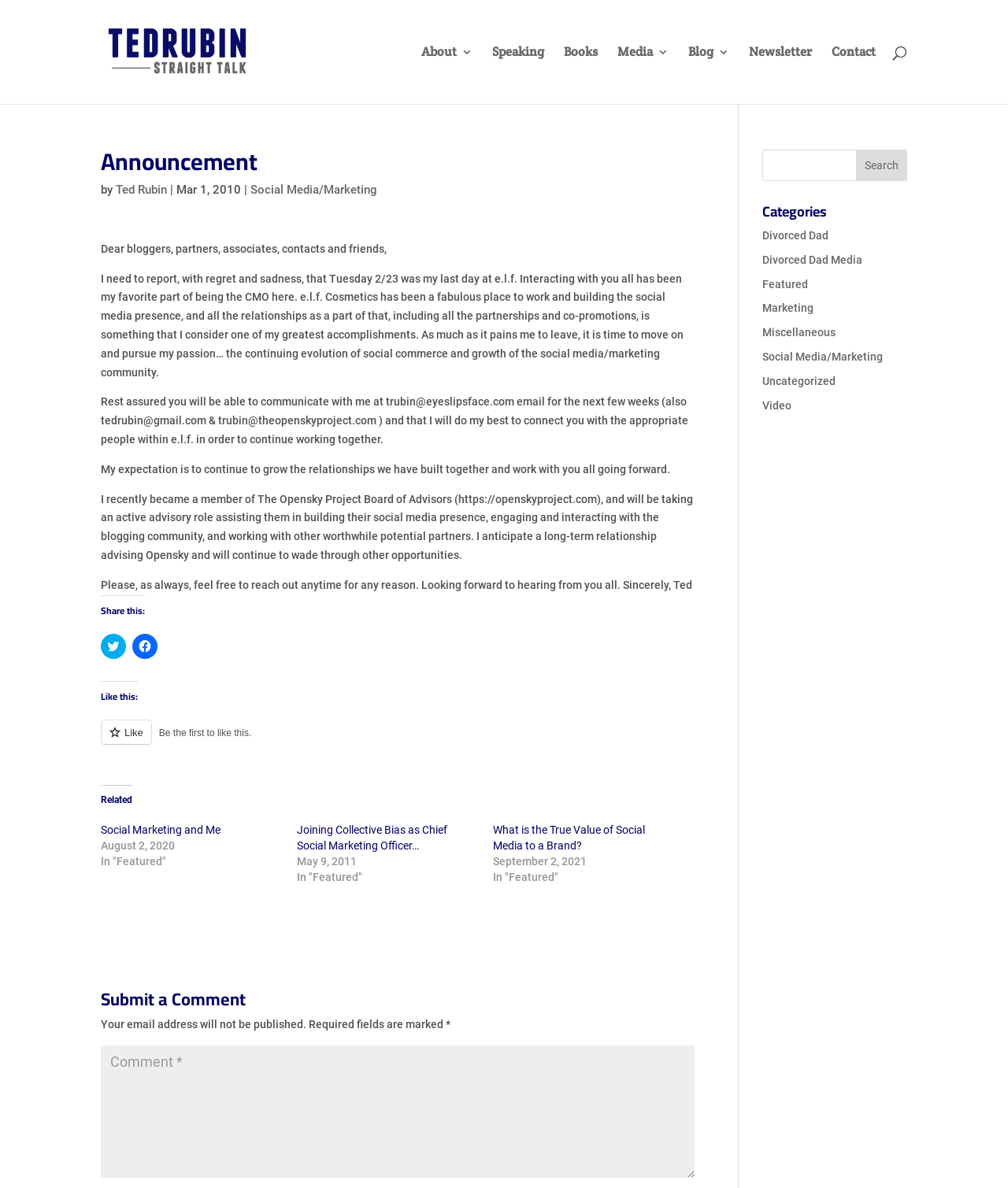Specify the bounding box coordinates of the element's area that should be clicked to execute the given instruction: "Check out Movies and TV". The coordinates should be four float numbers between 0 and 1, i.e., [left, top, right, bottom].

None